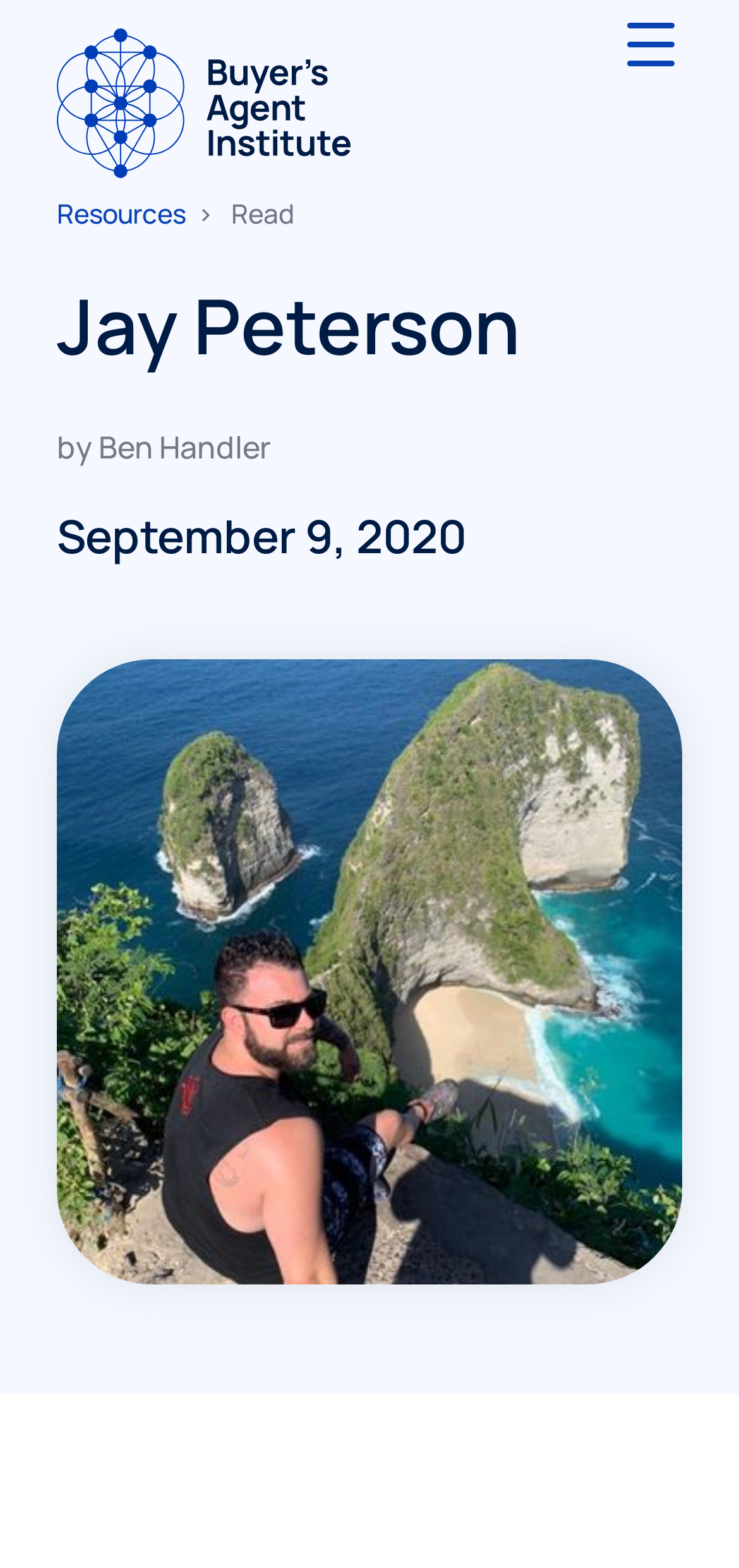What is the type of the image below the article title? Analyze the screenshot and reply with just one word or a short phrase.

medium1